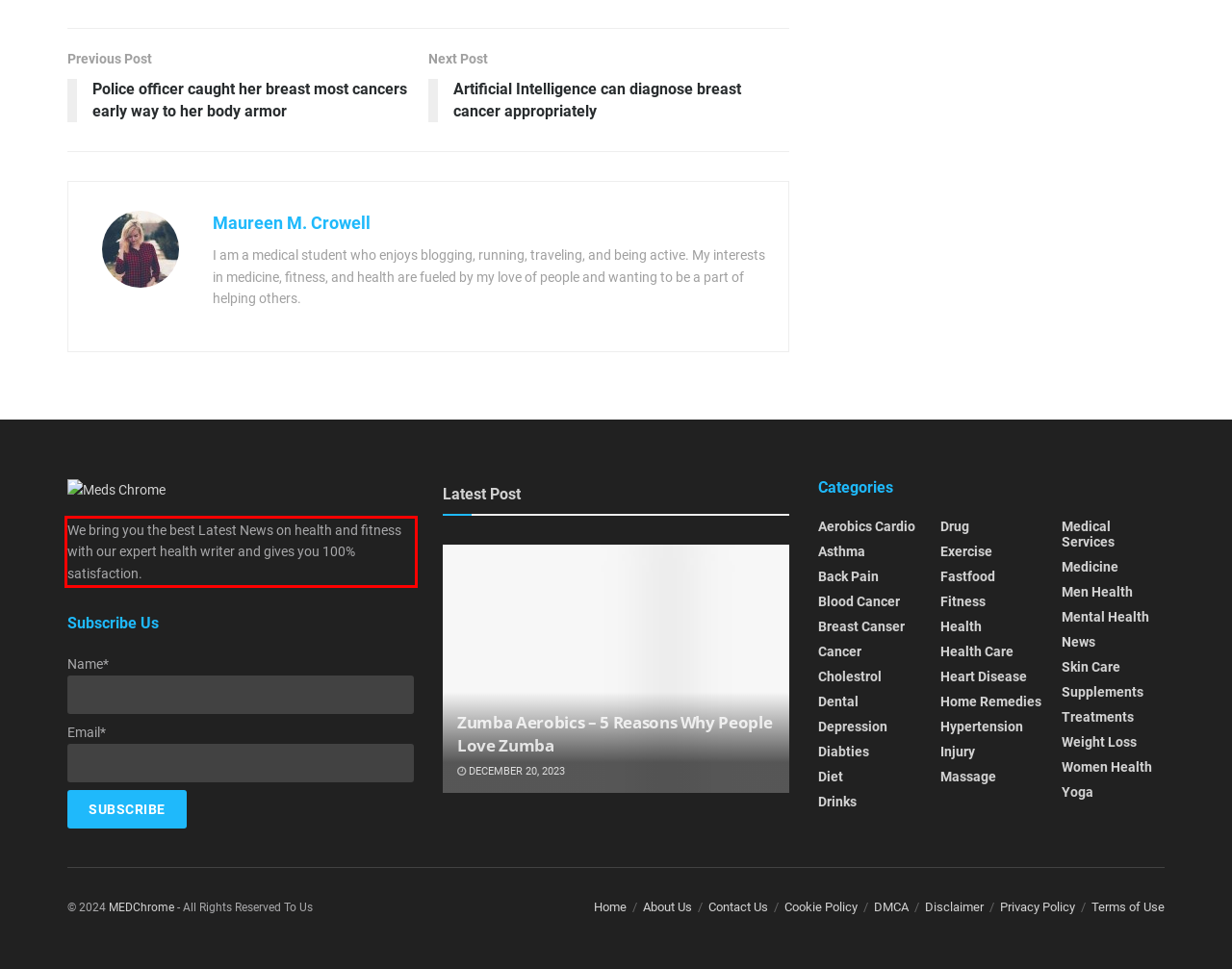In the given screenshot, locate the red bounding box and extract the text content from within it.

We bring you the best Latest News on health and fitness with our expert health writer and gives you 100% satisfaction.